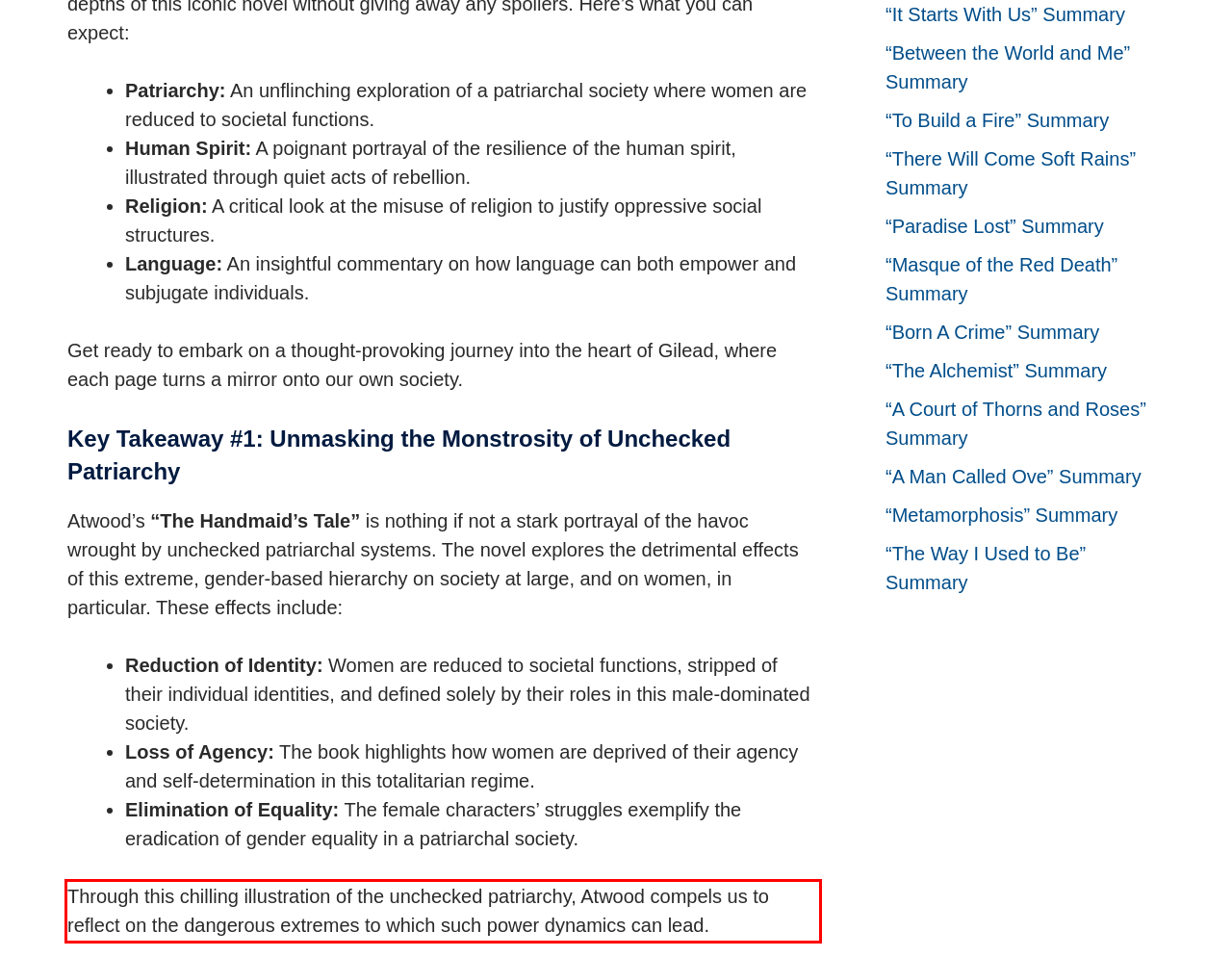Extract and provide the text found inside the red rectangle in the screenshot of the webpage.

Through this chilling illustration of the unchecked patriarchy, Atwood compels us to reflect on the dangerous extremes to which such power dynamics can lead.